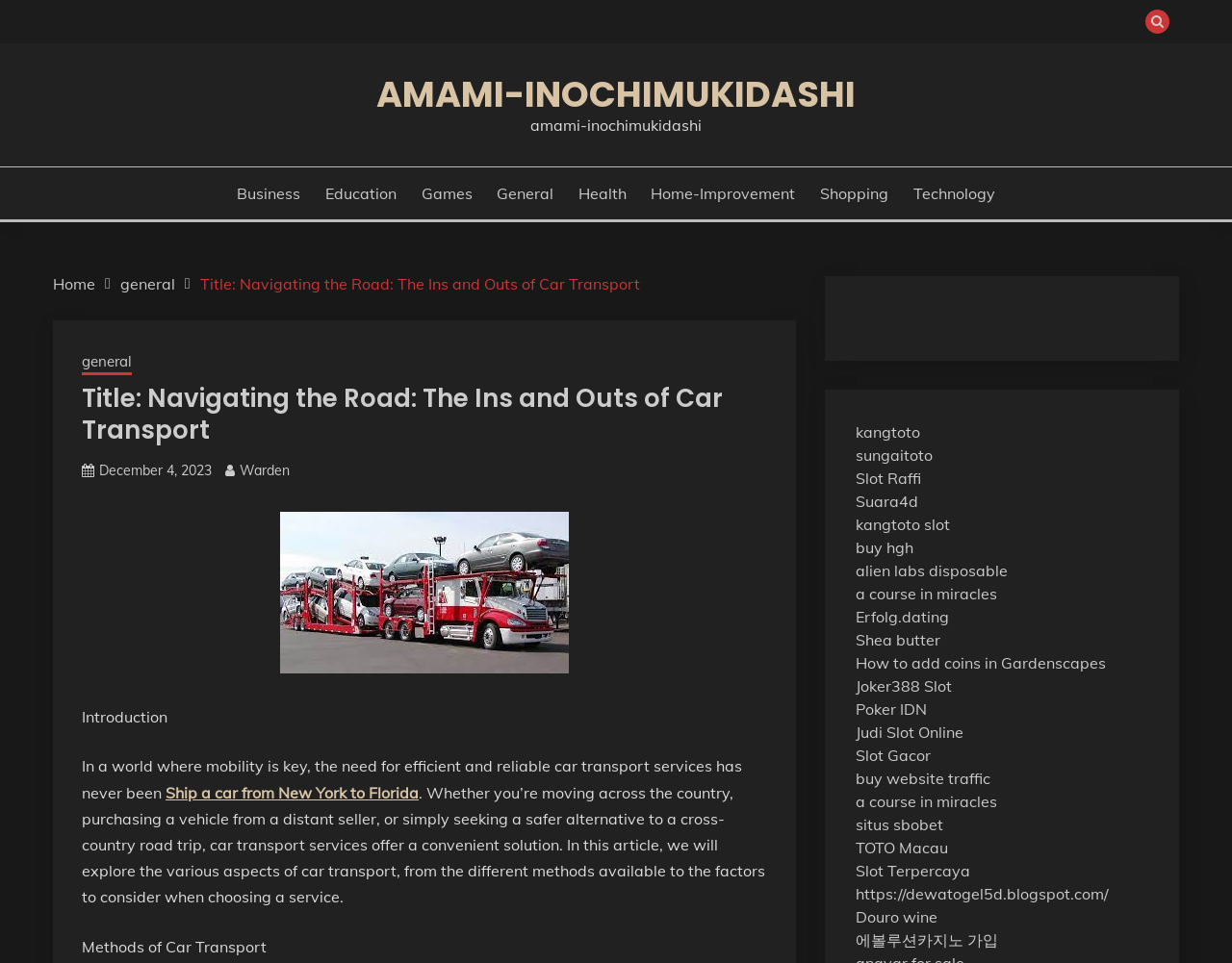Find the bounding box coordinates for the area that should be clicked to accomplish the instruction: "Click the '' button".

[0.93, 0.01, 0.949, 0.035]